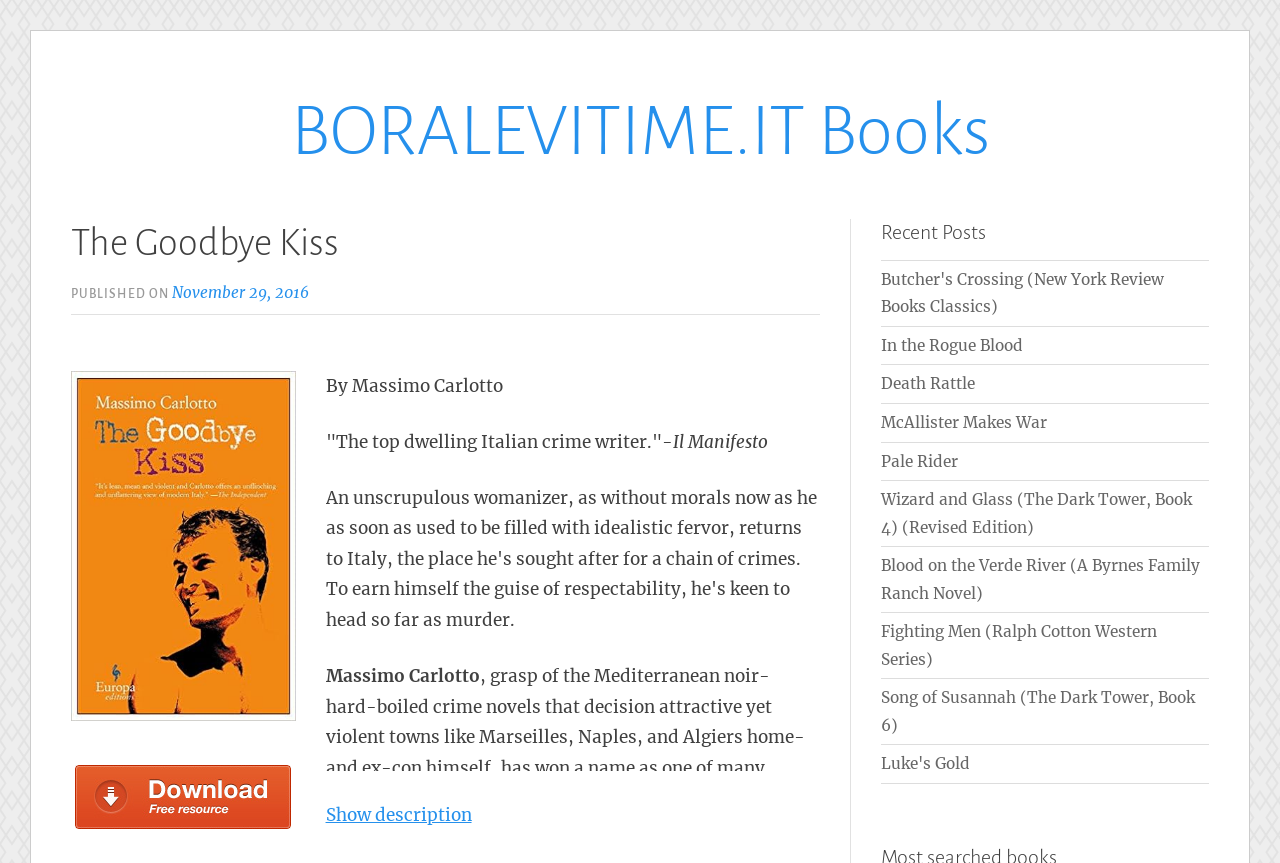Please determine the bounding box coordinates of the clickable area required to carry out the following instruction: "Click on the book title". The coordinates must be four float numbers between 0 and 1, represented as [left, top, right, bottom].

[0.055, 0.253, 0.64, 0.326]